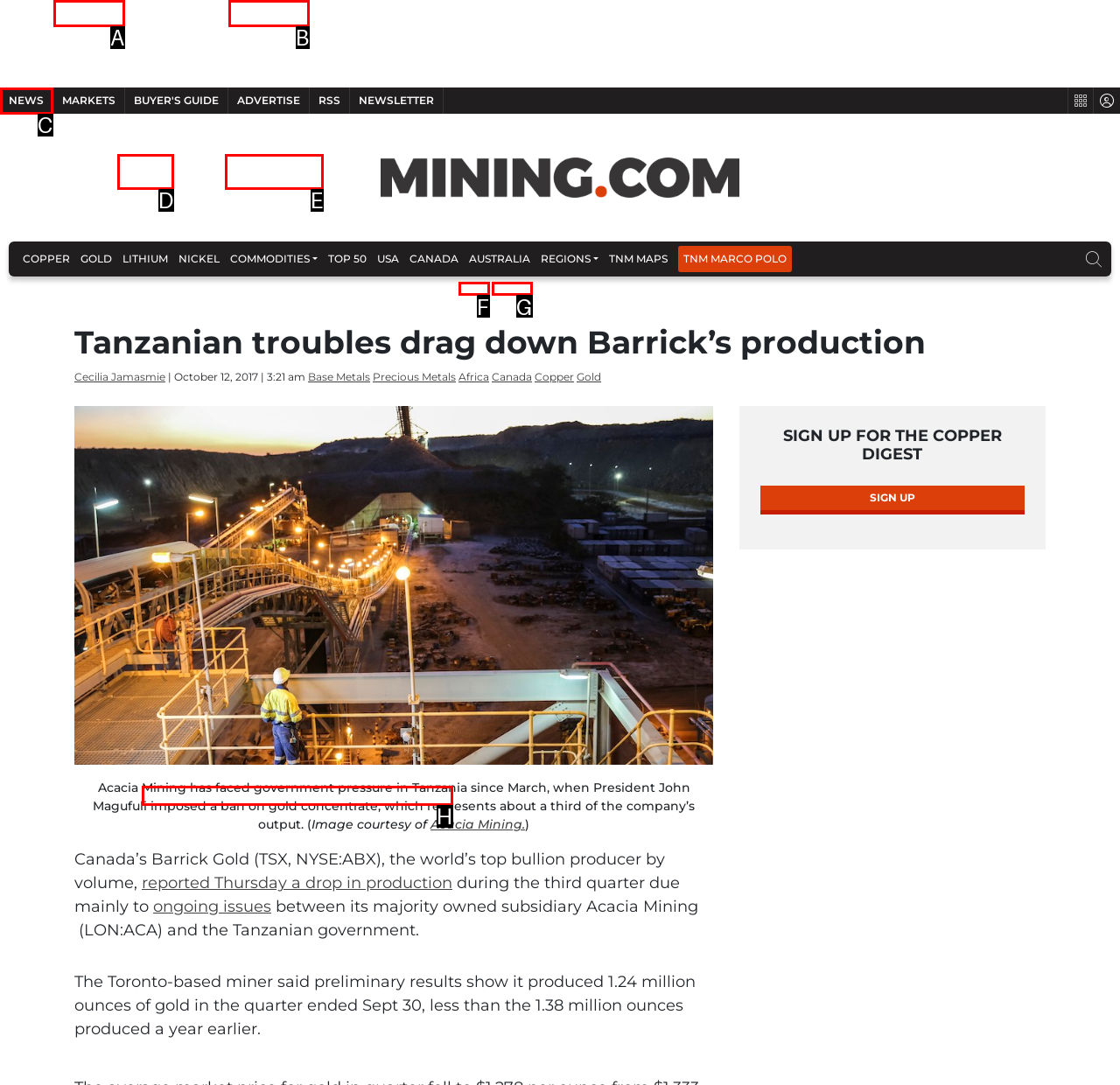Identify the HTML element to click to fulfill this task: Click on the NEWS link
Answer with the letter from the given choices.

C